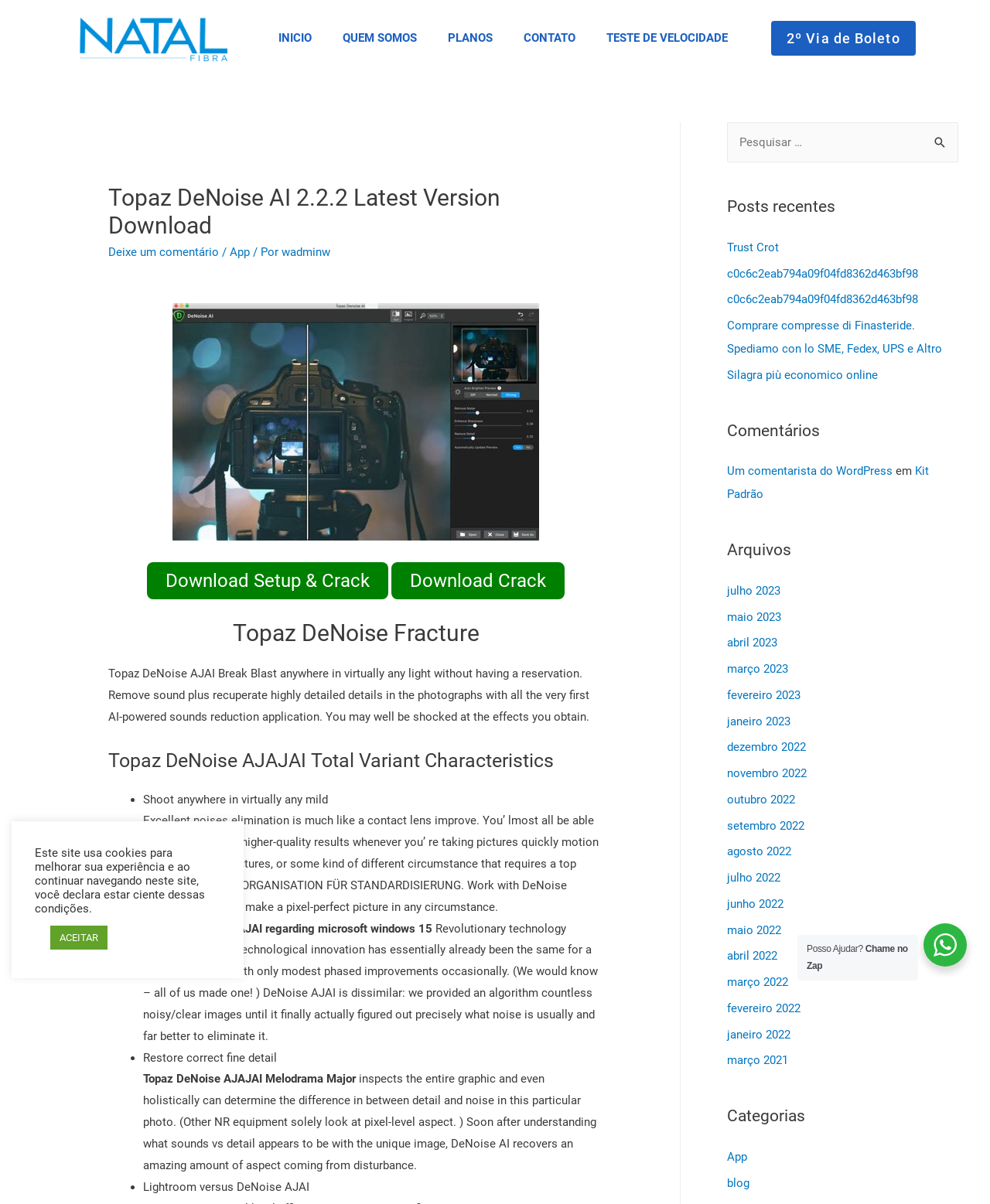Give a short answer using one word or phrase for the question:
What is the unique feature of the software?

AI-powered noise reduction